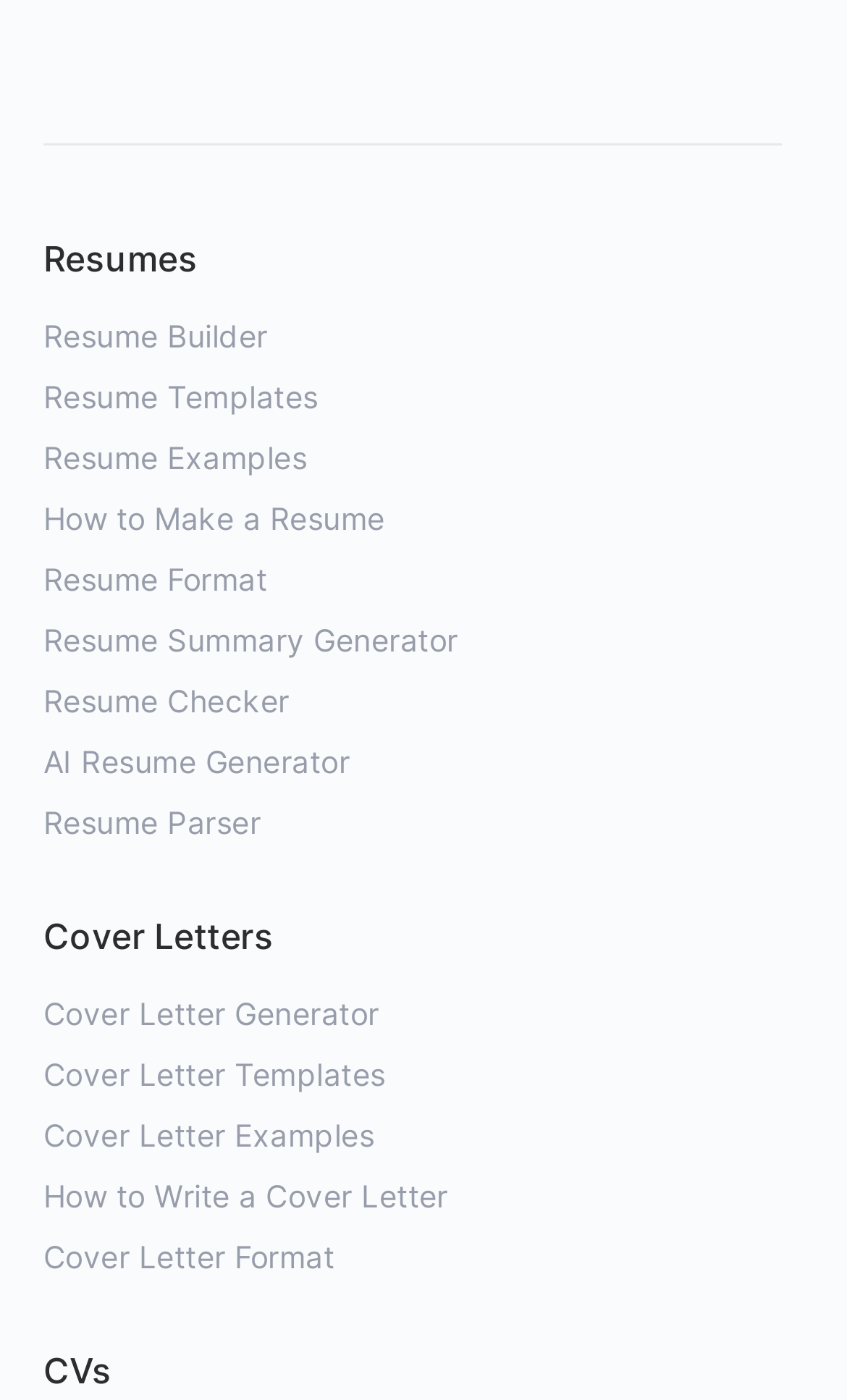Please find the bounding box coordinates of the clickable region needed to complete the following instruction: "Check out AI Resume Generator". The bounding box coordinates must consist of four float numbers between 0 and 1, i.e., [left, top, right, bottom].

[0.051, 0.53, 0.413, 0.557]